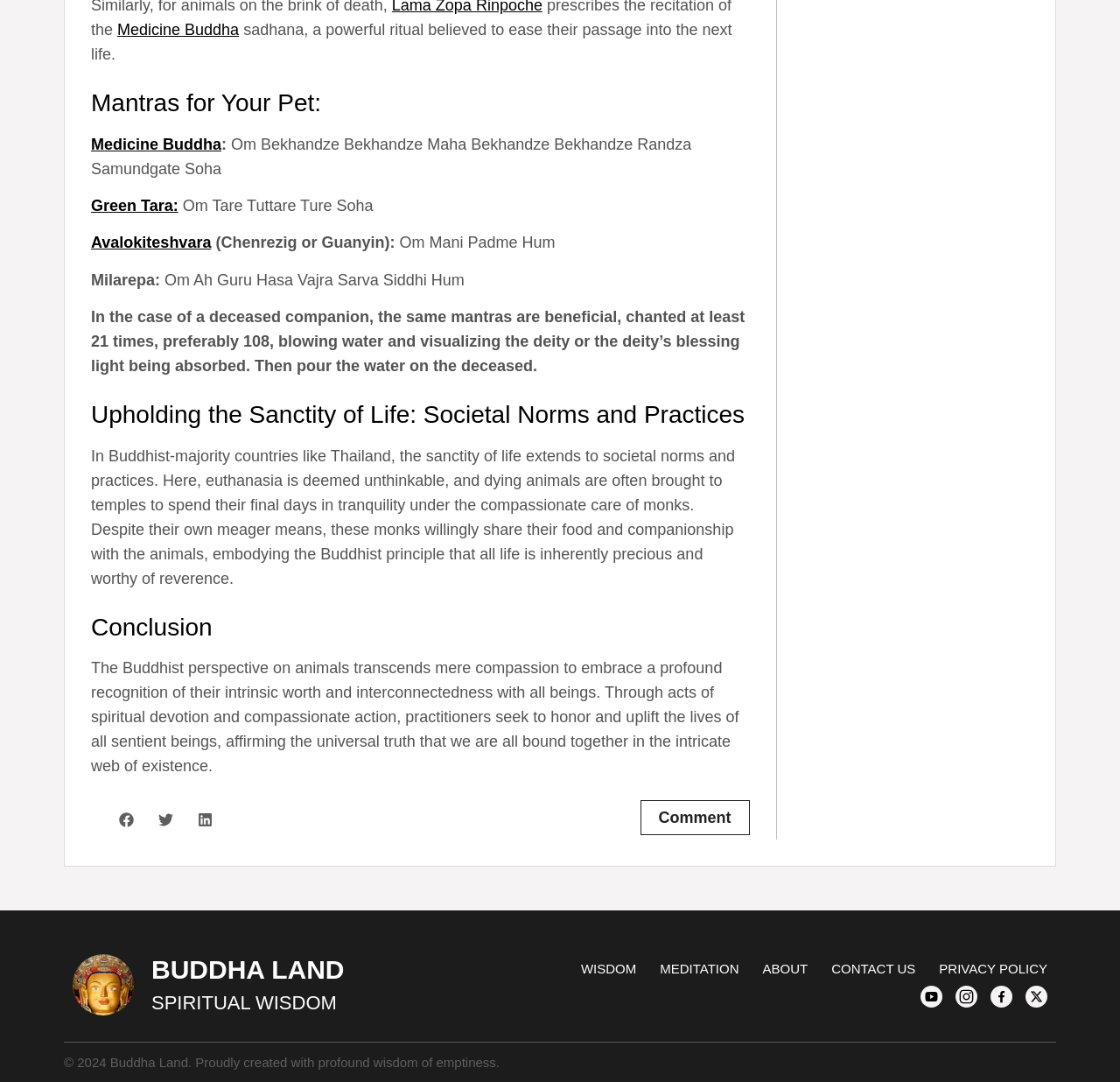Please determine the bounding box coordinates for the element that should be clicked to follow these instructions: "Click the 'Comment' link".

[0.588, 0.747, 0.653, 0.764]